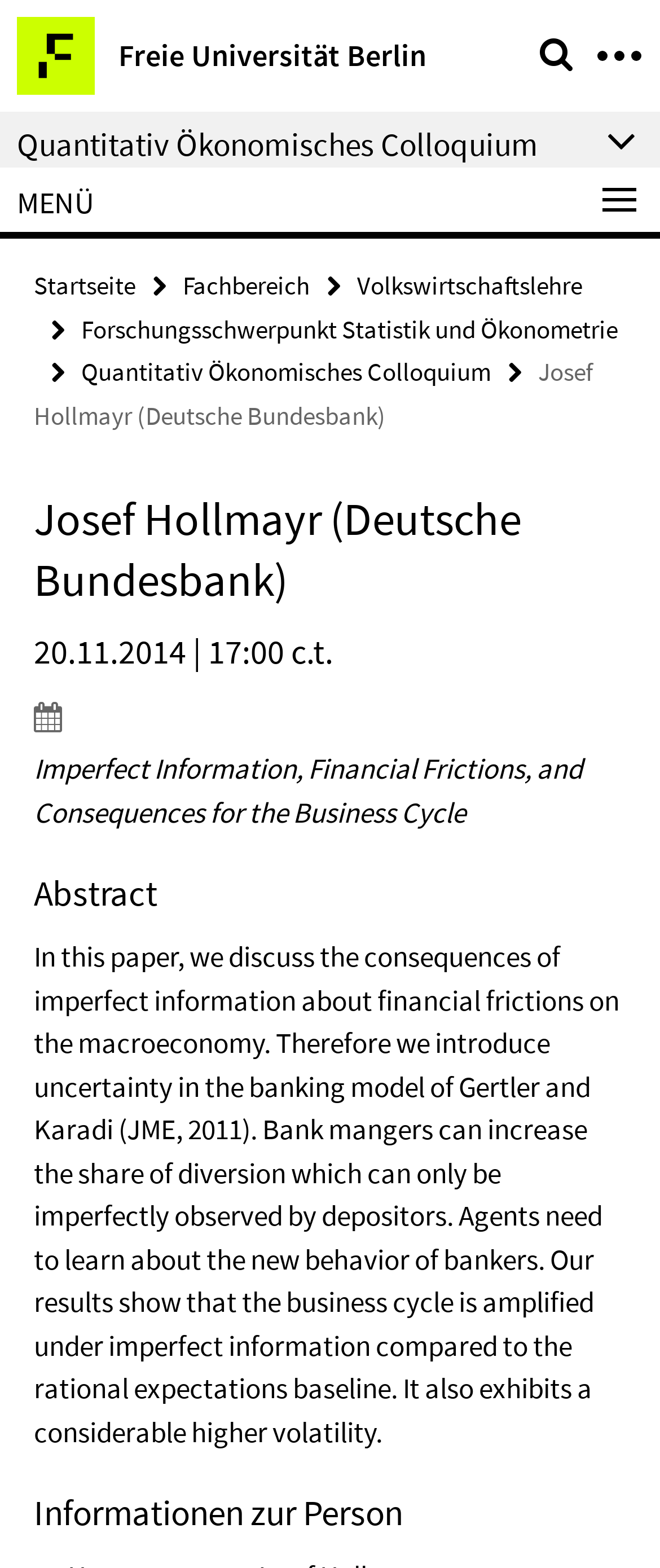What is the topic of the colloquium?
Provide a detailed answer to the question, using the image to inform your response.

I found the answer by looking at the static text element that contains the topic of the colloquium. This element has a bounding box coordinate of [0.051, 0.478, 0.882, 0.53] and is a child of the root element.